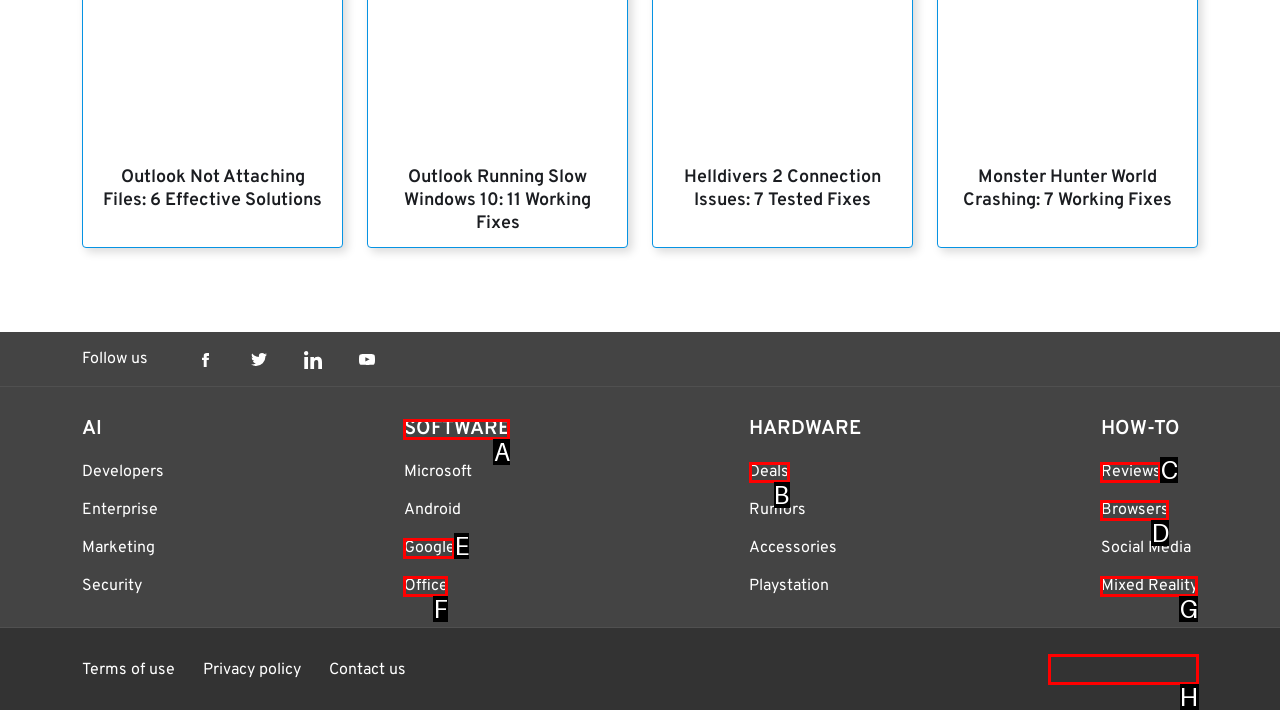Based on the description: Office, find the HTML element that matches it. Provide your answer as the letter of the chosen option.

F